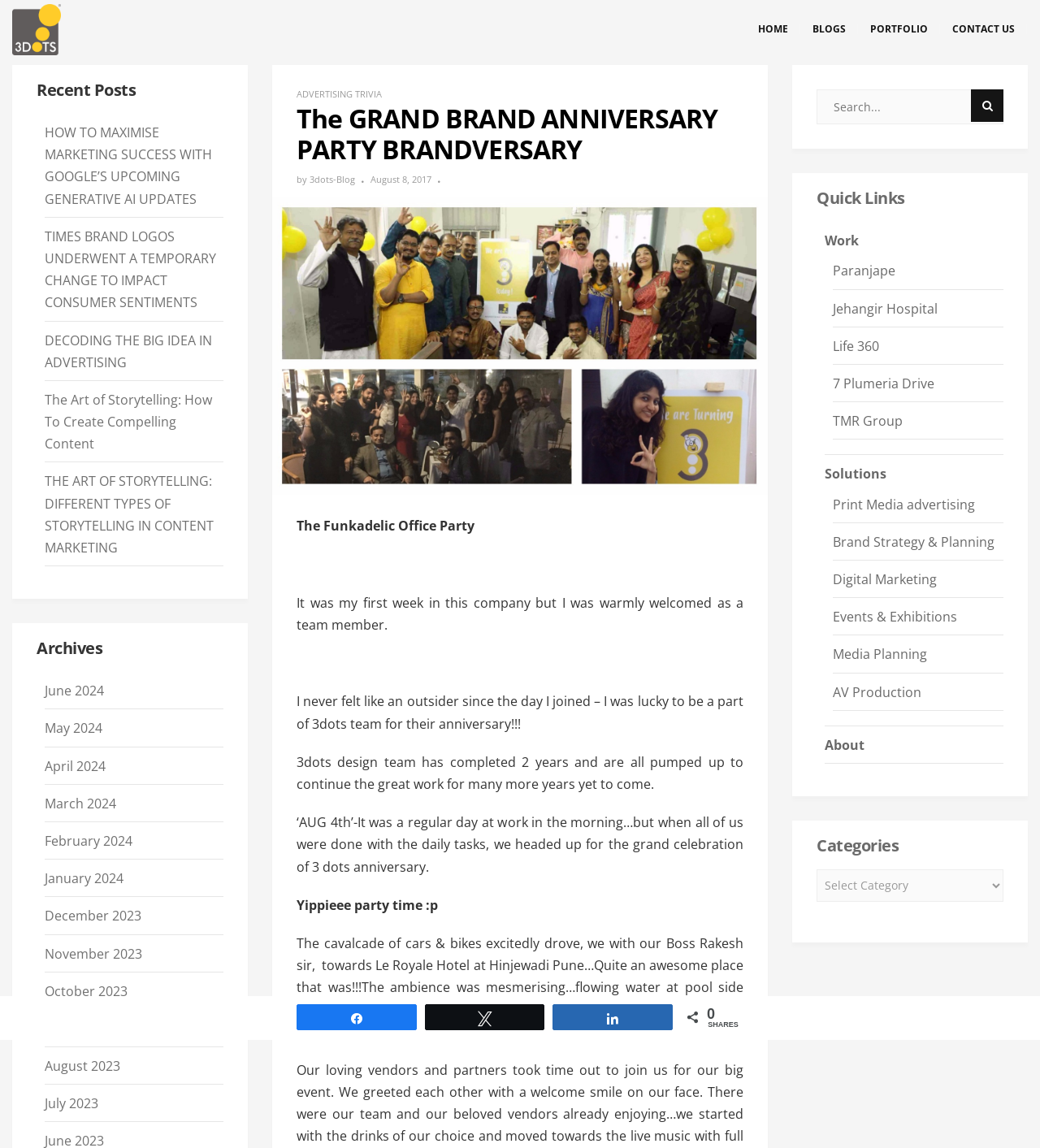Provide the bounding box coordinates of the section that needs to be clicked to accomplish the following instruction: "Read California’s Lawsuit against Schools Failing to Teach Kids to Read."

None